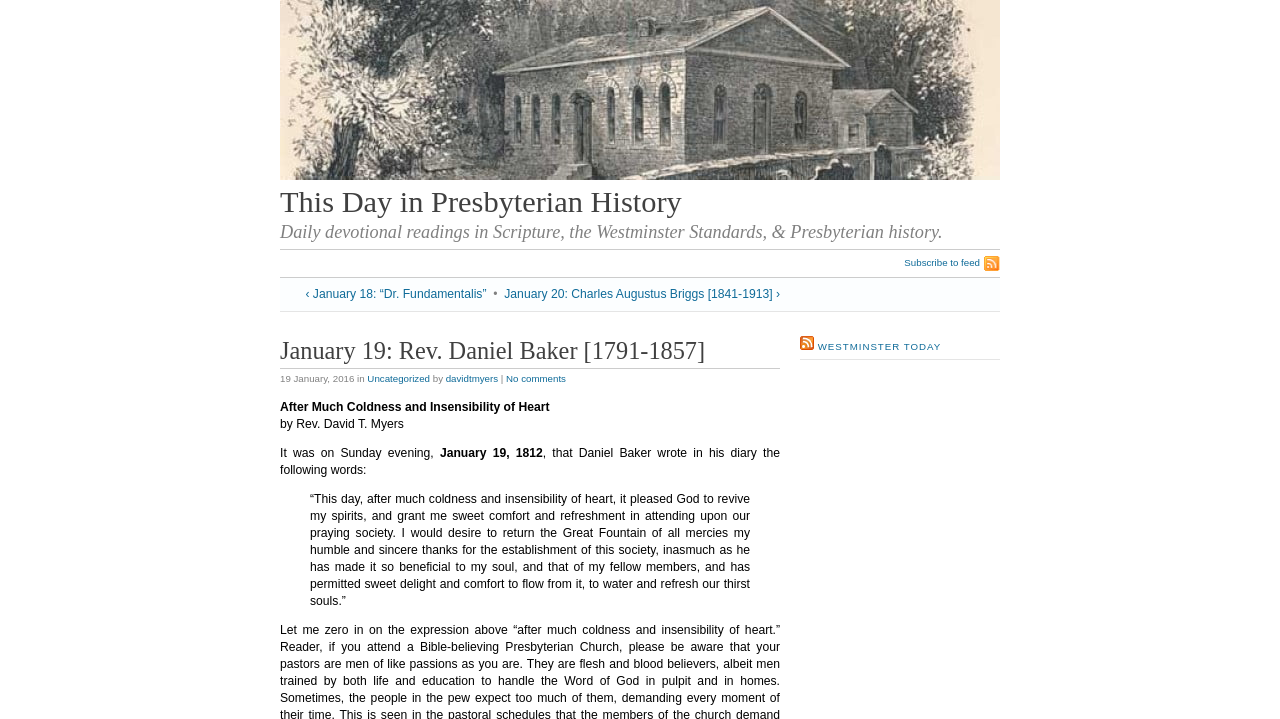Please determine the bounding box coordinates, formatted as (top-left x, top-left y, bottom-right x, bottom-right y), with all values as floating point numbers between 0 and 1. Identify the bounding box of the region described as: Uncategorized

[0.287, 0.519, 0.336, 0.534]